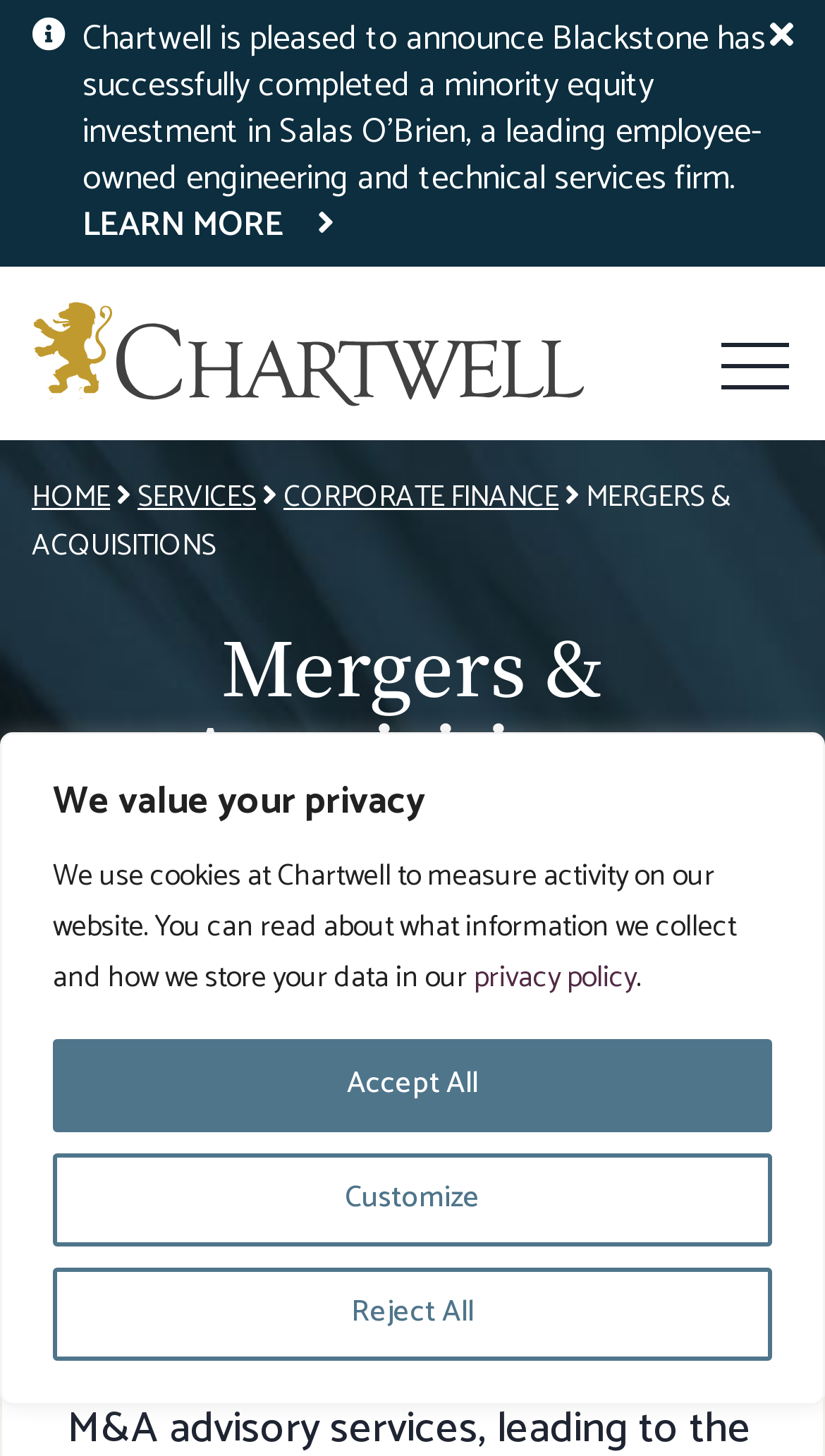Specify the bounding box coordinates of the area to click in order to follow the given instruction: "Explore the SERVICES link."

[0.167, 0.326, 0.31, 0.359]